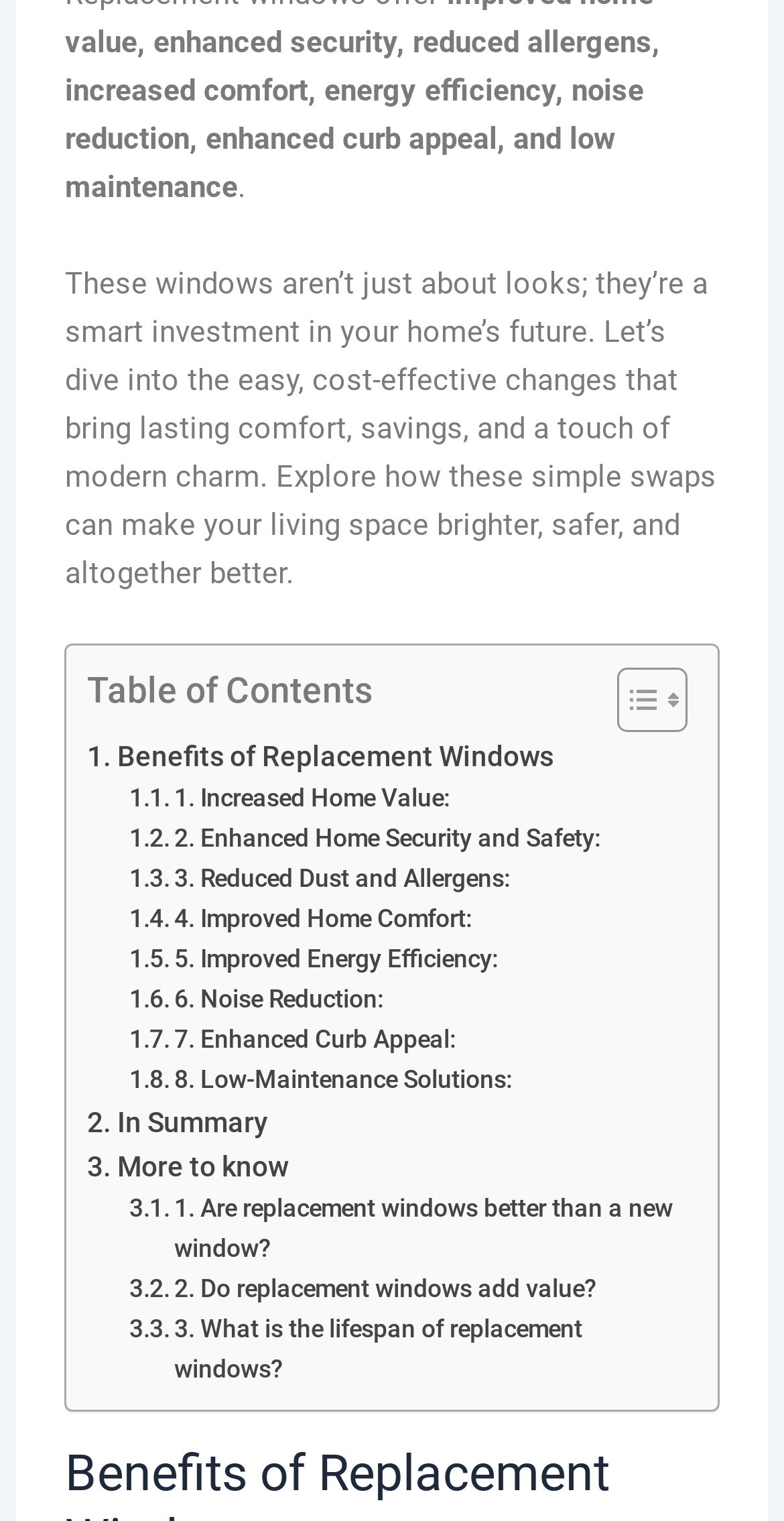Please find the bounding box for the following UI element description. Provide the coordinates in (top-left x, top-left y, bottom-right x, bottom-right y) format, with values between 0 and 1: 1. Increased Home Value:

[0.165, 0.512, 0.574, 0.539]